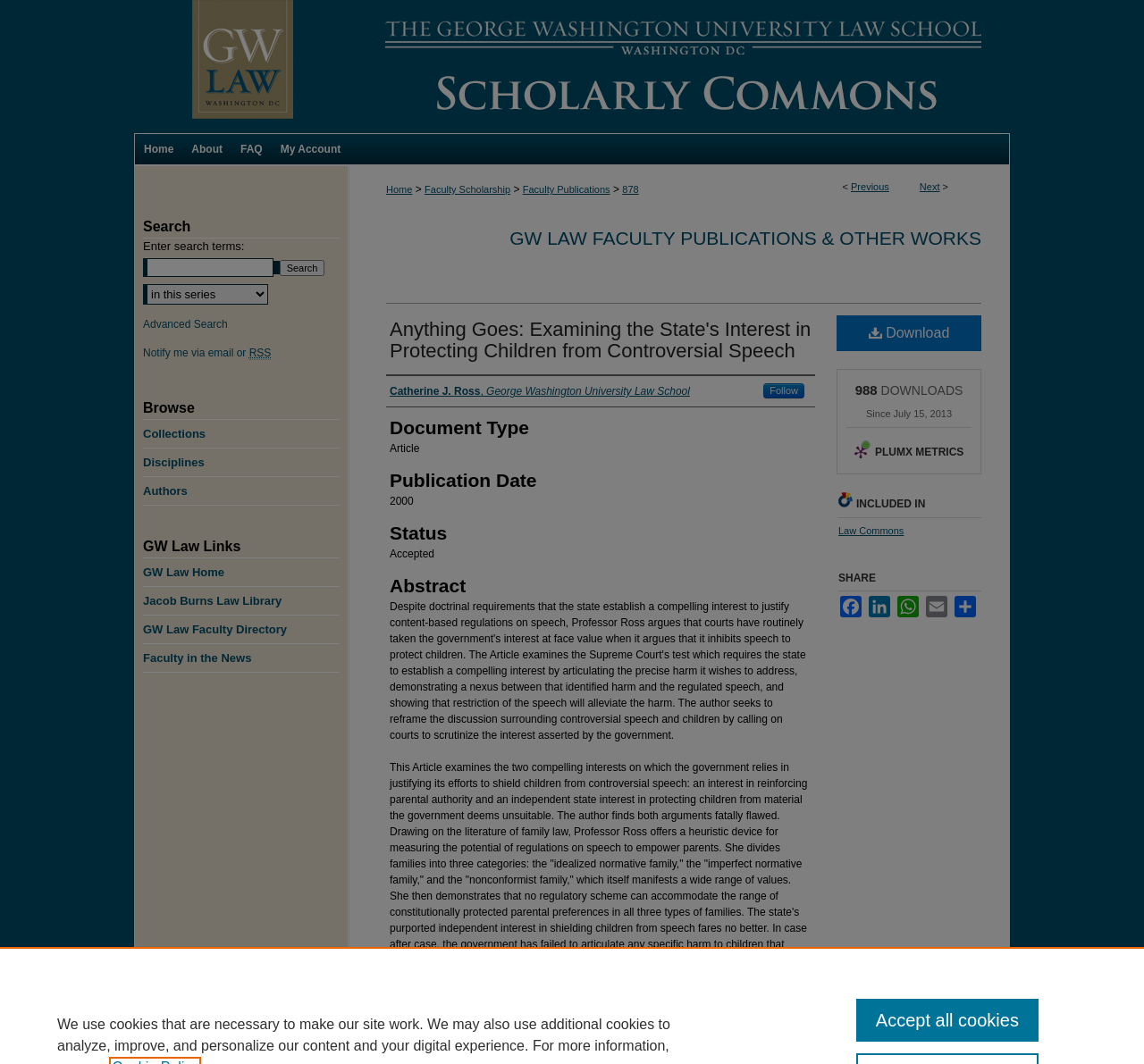Specify the bounding box coordinates of the region I need to click to perform the following instruction: "Check University of Mumbai MA Psychology Admission". The coordinates must be four float numbers in the range of 0 to 1, i.e., [left, top, right, bottom].

None